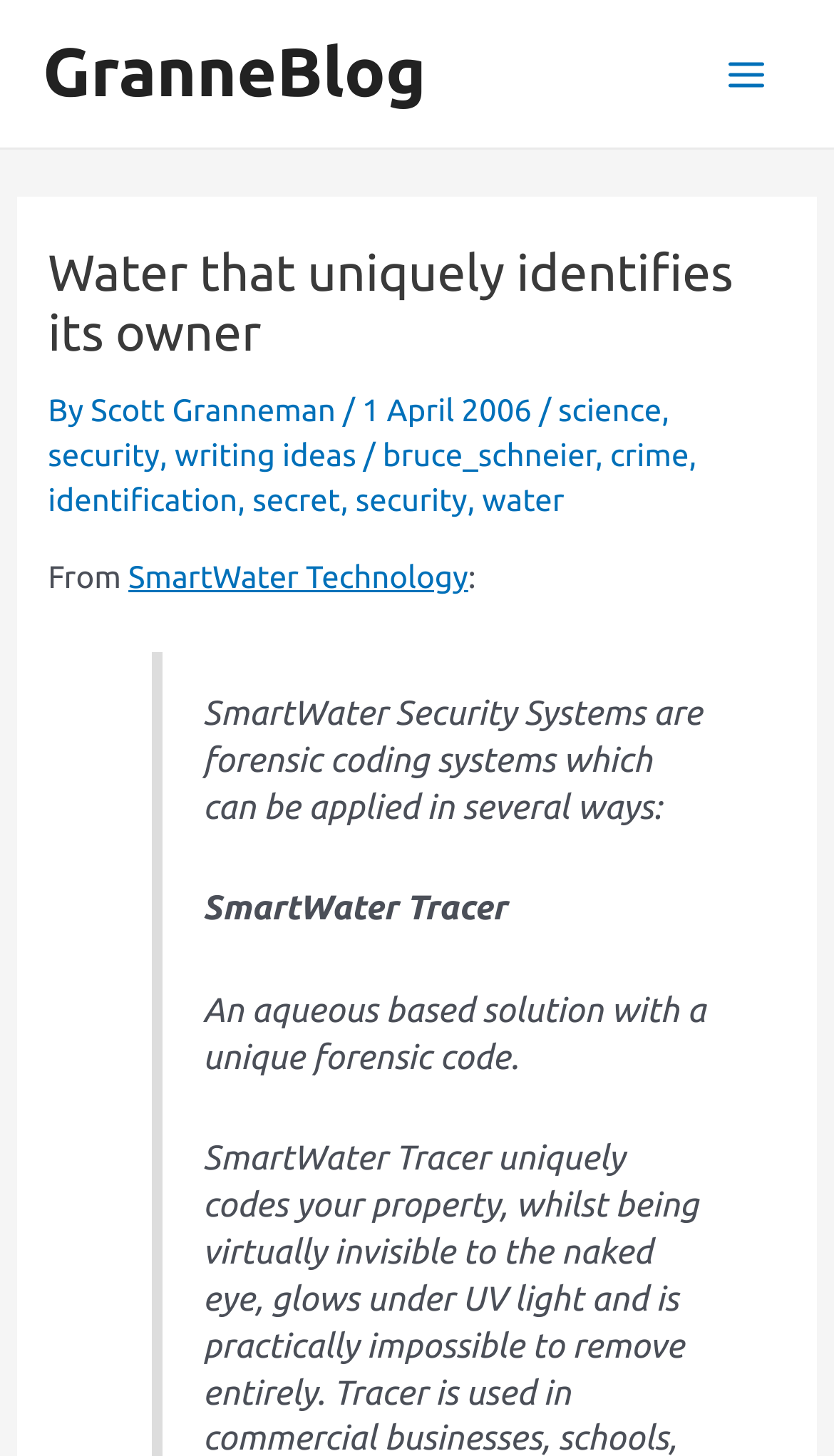Provide your answer in one word or a succinct phrase for the question: 
What is the main topic of the blog post?

SmartWater Technology